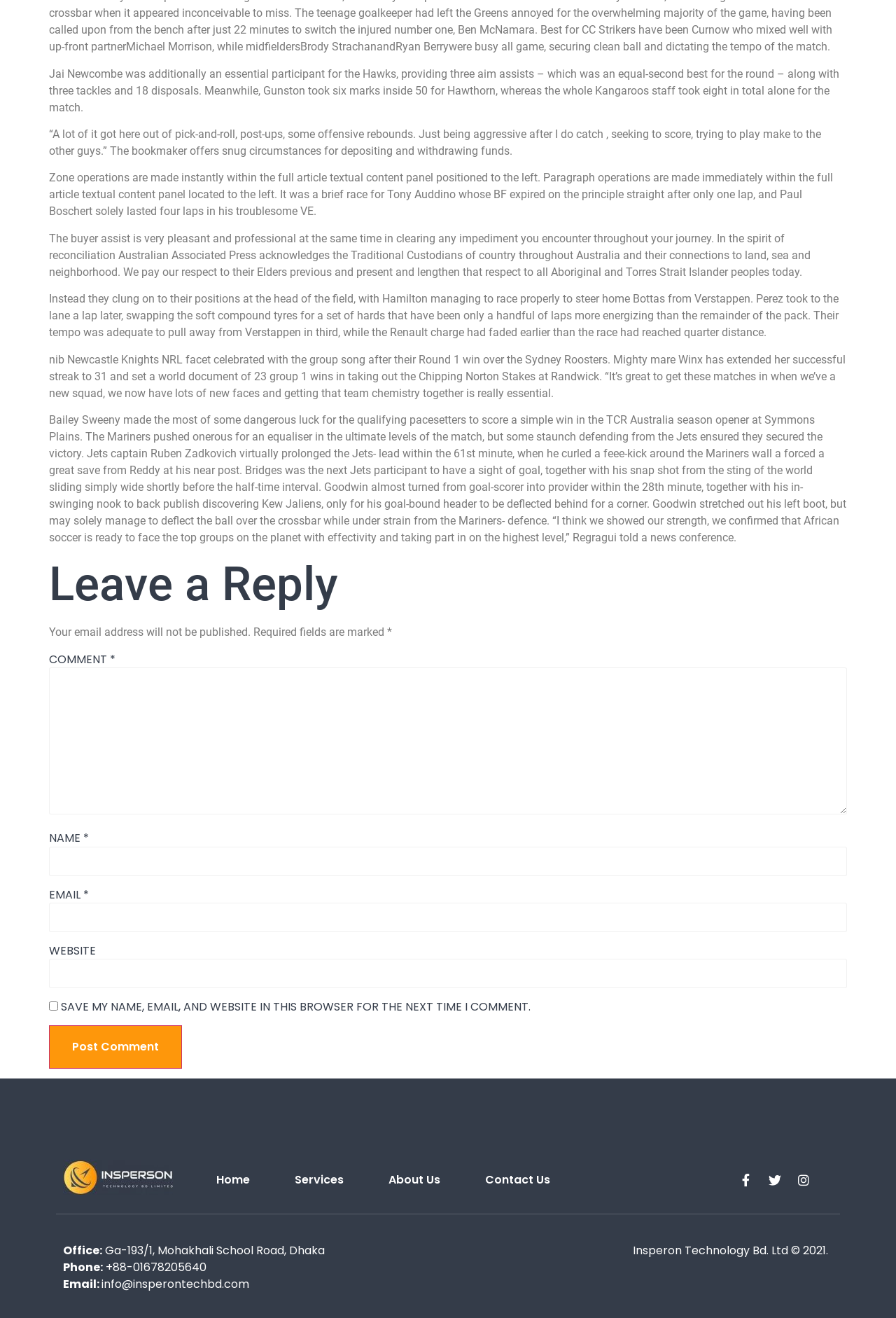Determine the bounding box coordinates of the element's region needed to click to follow the instruction: "Contact Us". Provide these coordinates as four float numbers between 0 and 1, formatted as [left, top, right, bottom].

[0.516, 0.883, 0.639, 0.908]